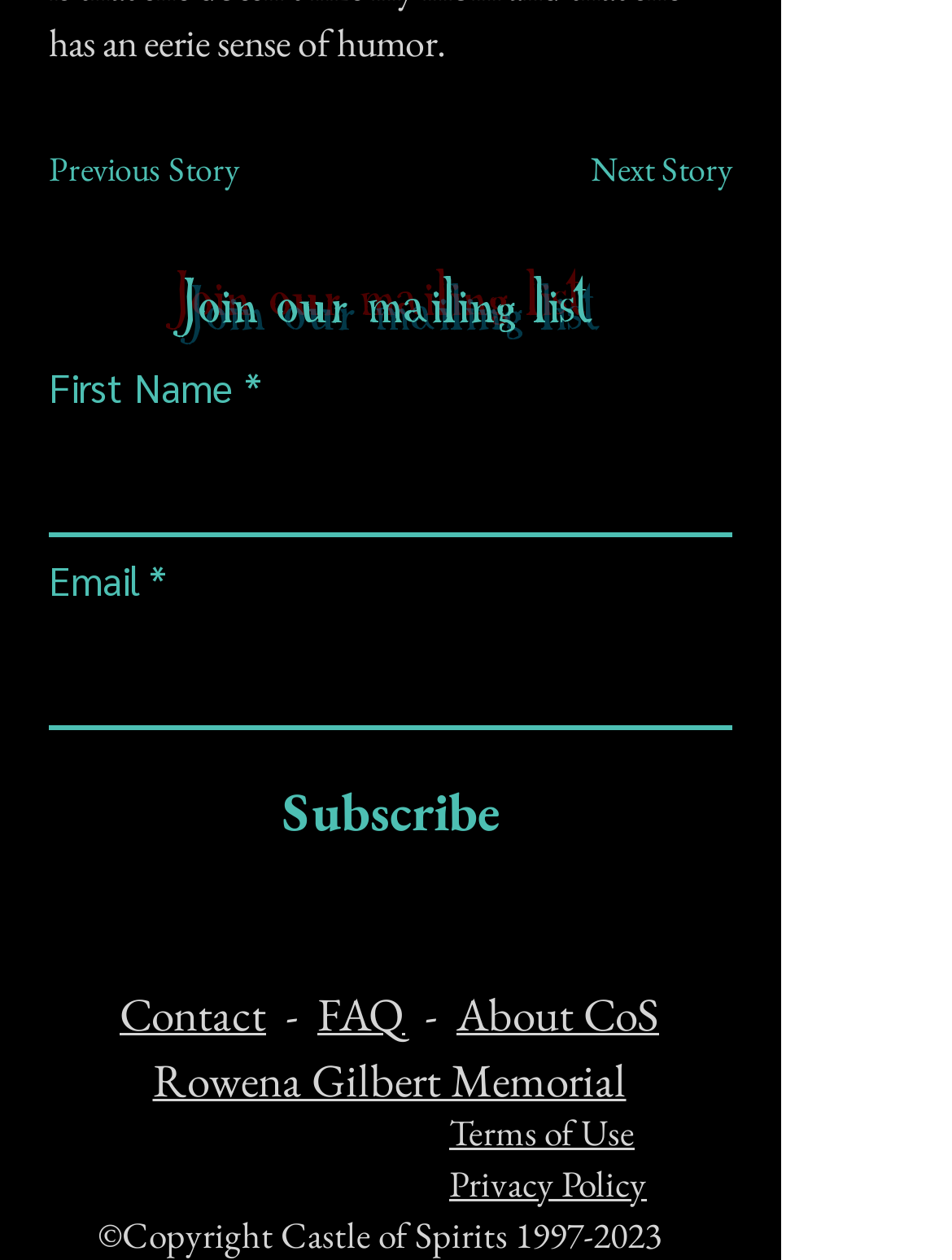Please identify the bounding box coordinates of the region to click in order to complete the given instruction: "Contact us". The coordinates should be four float numbers between 0 and 1, i.e., [left, top, right, bottom].

[0.126, 0.782, 0.279, 0.83]